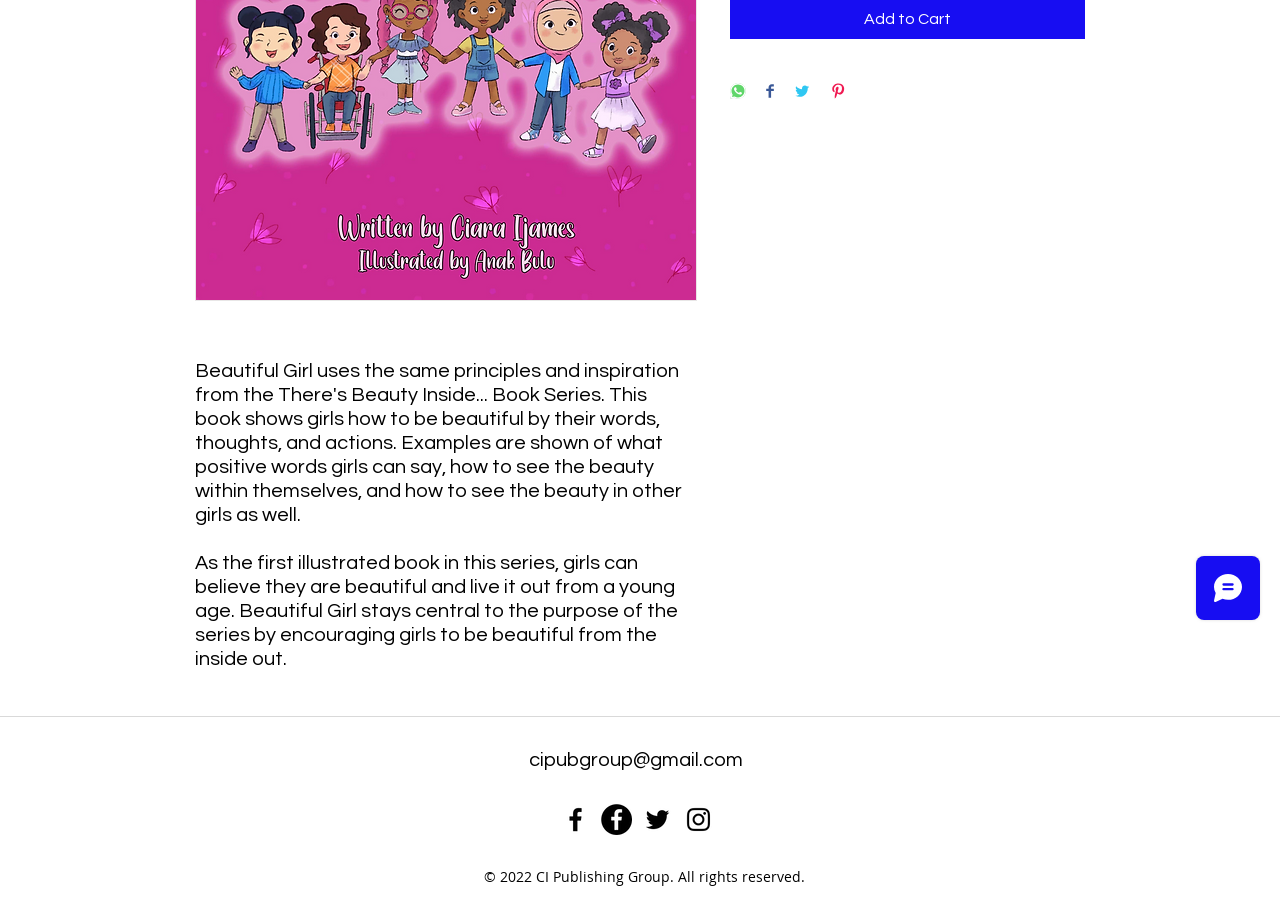Provide the bounding box coordinates of the HTML element this sentence describes: "cipubgroup@gmail.com".

[0.413, 0.825, 0.58, 0.847]